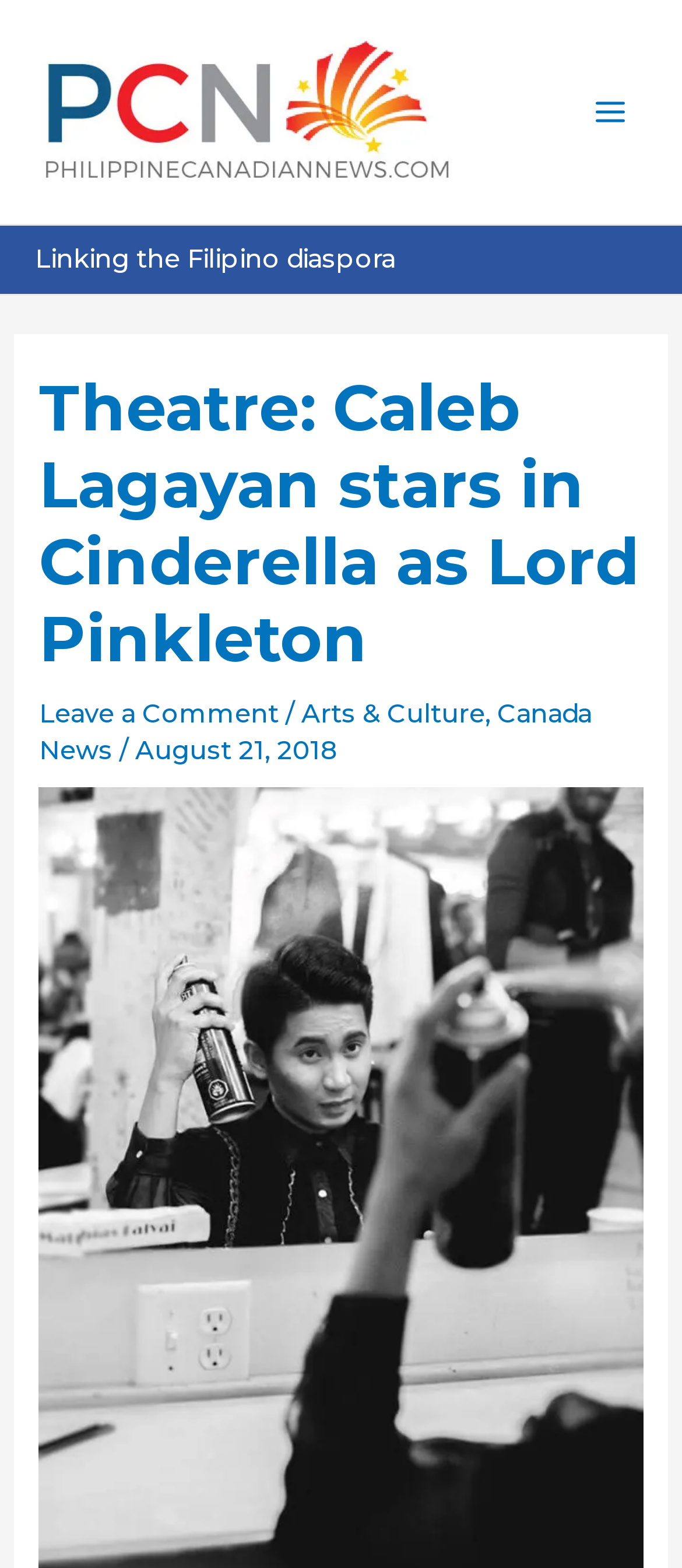Respond to the following query with just one word or a short phrase: 
What is the title of the article?

Theatre: Caleb Lagayan stars in Cinderella as Lord Pinkleton